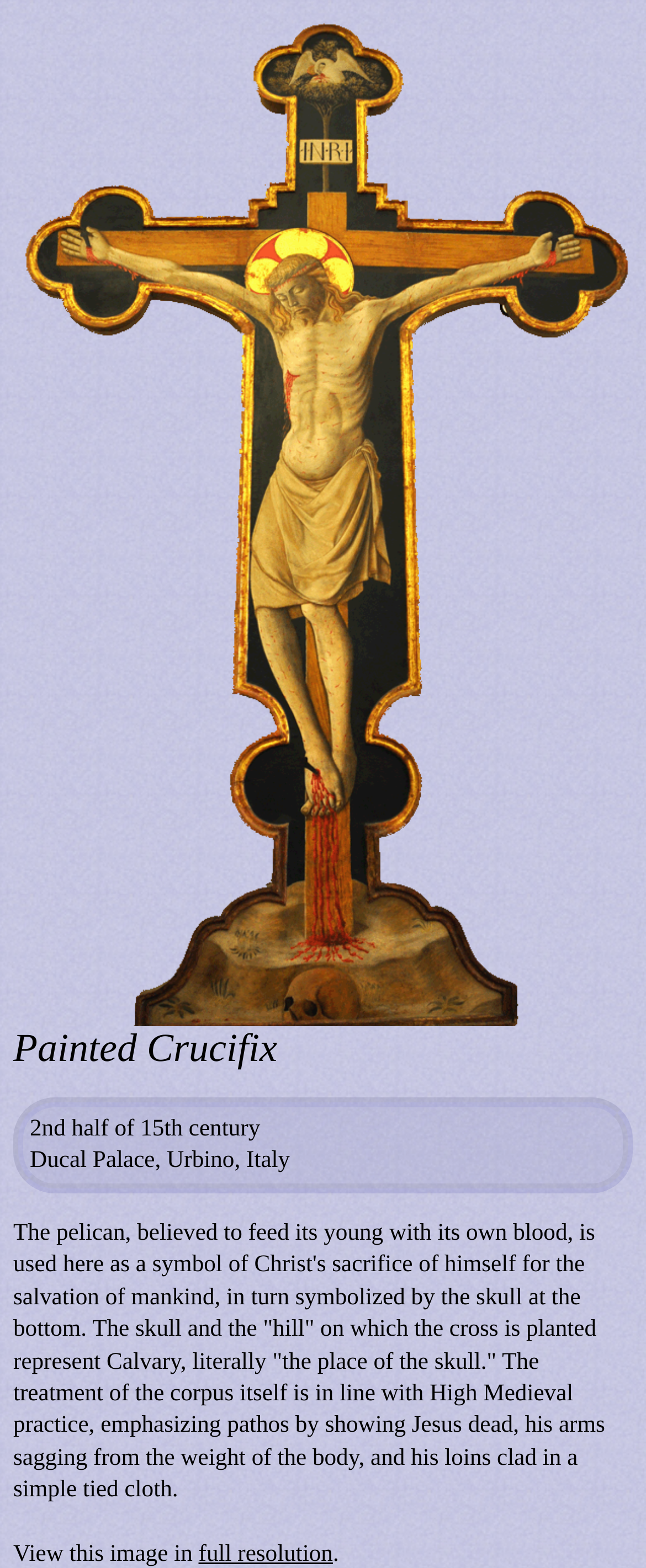Create a detailed summary of the webpage's content and design.

This webpage is about a 15th-century painted crucifix from Urbino, Italy. At the top, there is a large image of the crucifix, taking up most of the screen. Below the image, there are three lines of text. The first line indicates that the crucifix dates back to the 2nd half of the 15th century. The second line specifies its location, the Ducal Palace in Urbino, Italy. The third line is a lengthy description of the crucifix, explaining the symbolism behind the pelican, the skull, and the depiction of Jesus. 

At the very bottom of the page, there is a sentence that invites the viewer to view the image in full resolution, with a link to do so.